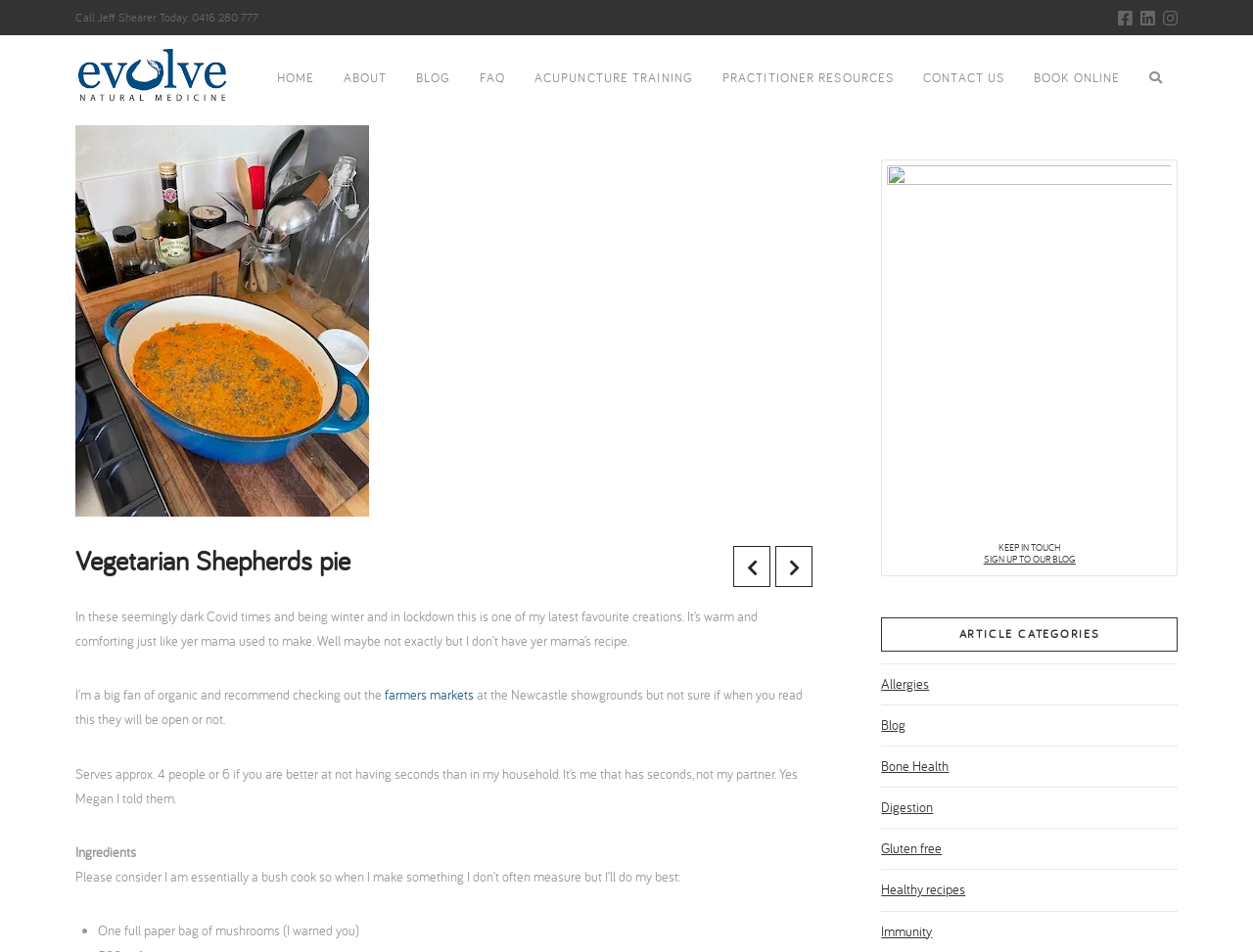Identify the bounding box coordinates of the element that should be clicked to fulfill this task: "Click the farmers markets link". The coordinates should be provided as four float numbers between 0 and 1, i.e., [left, top, right, bottom].

[0.307, 0.721, 0.378, 0.739]